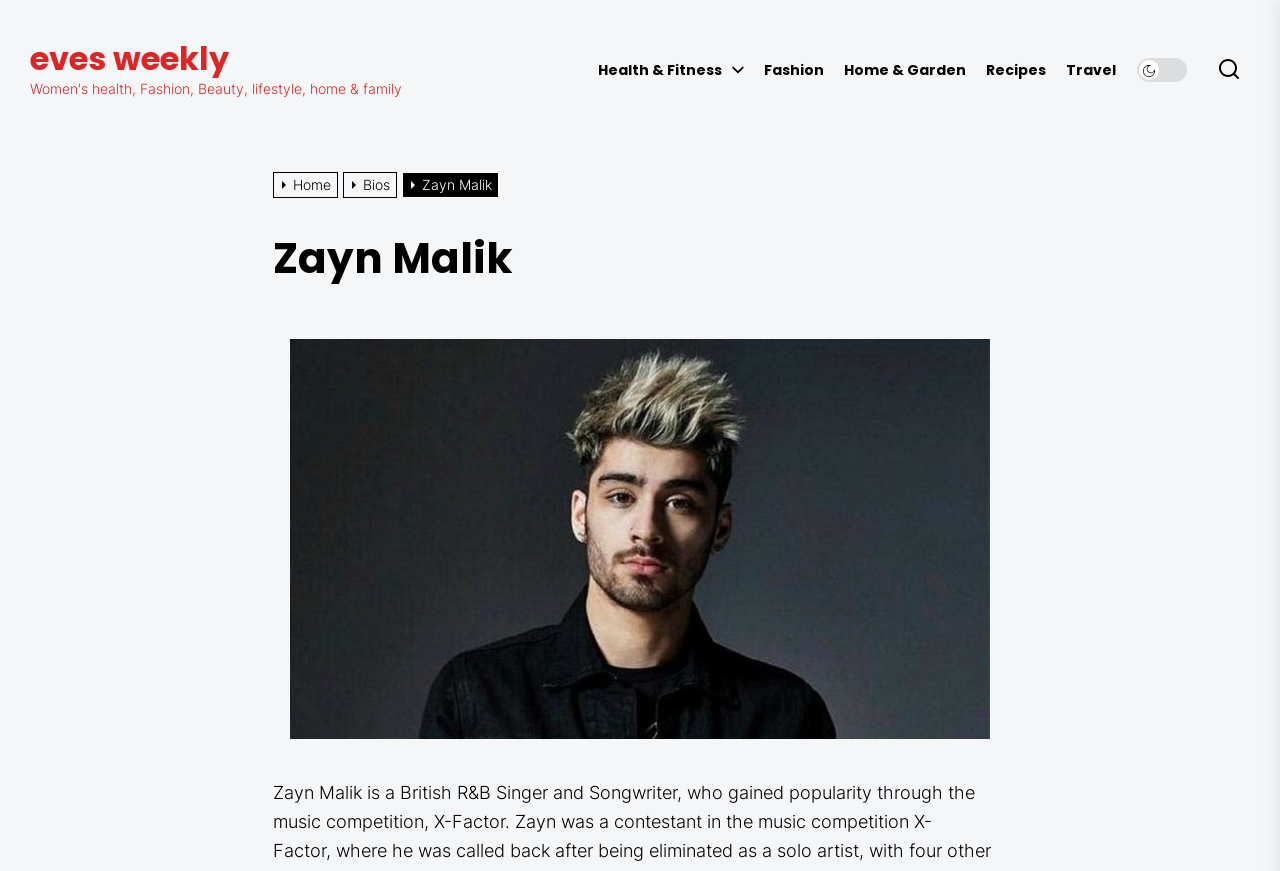Give a detailed account of the webpage, highlighting key information.

The webpage is about the biography of Zayn Malik, a British R&B singer and songwriter. At the top left corner, there is a link to "eves weekly". Below it, there is a horizontal navigation menu with six links: "Health & Fitness", "Fashion", "Home & Garden", "Recipes", and "Travel", arranged from left to right. 

On the top right corner, there are two buttons with no text. Below the navigation menu, there is a breadcrumbs navigation section with three links: "Home", "Bios", and "Zayn Malik", indicating the current page's location. 

Above the main content, there is a header section with a heading that reads "Zayn Malik". The main content area features a large image of Zayn Malik, taking up most of the page's vertical space.